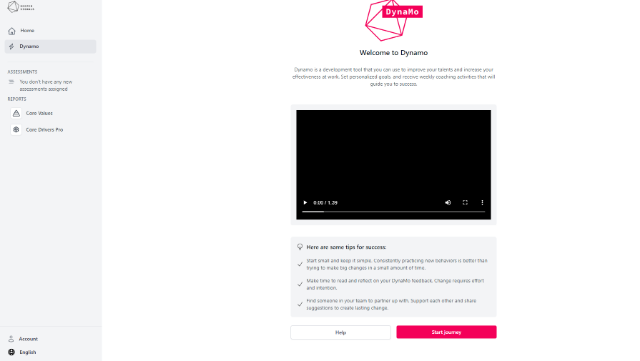Respond with a single word or phrase:
What is the 'Start Journey' button for?

Proactive involvement